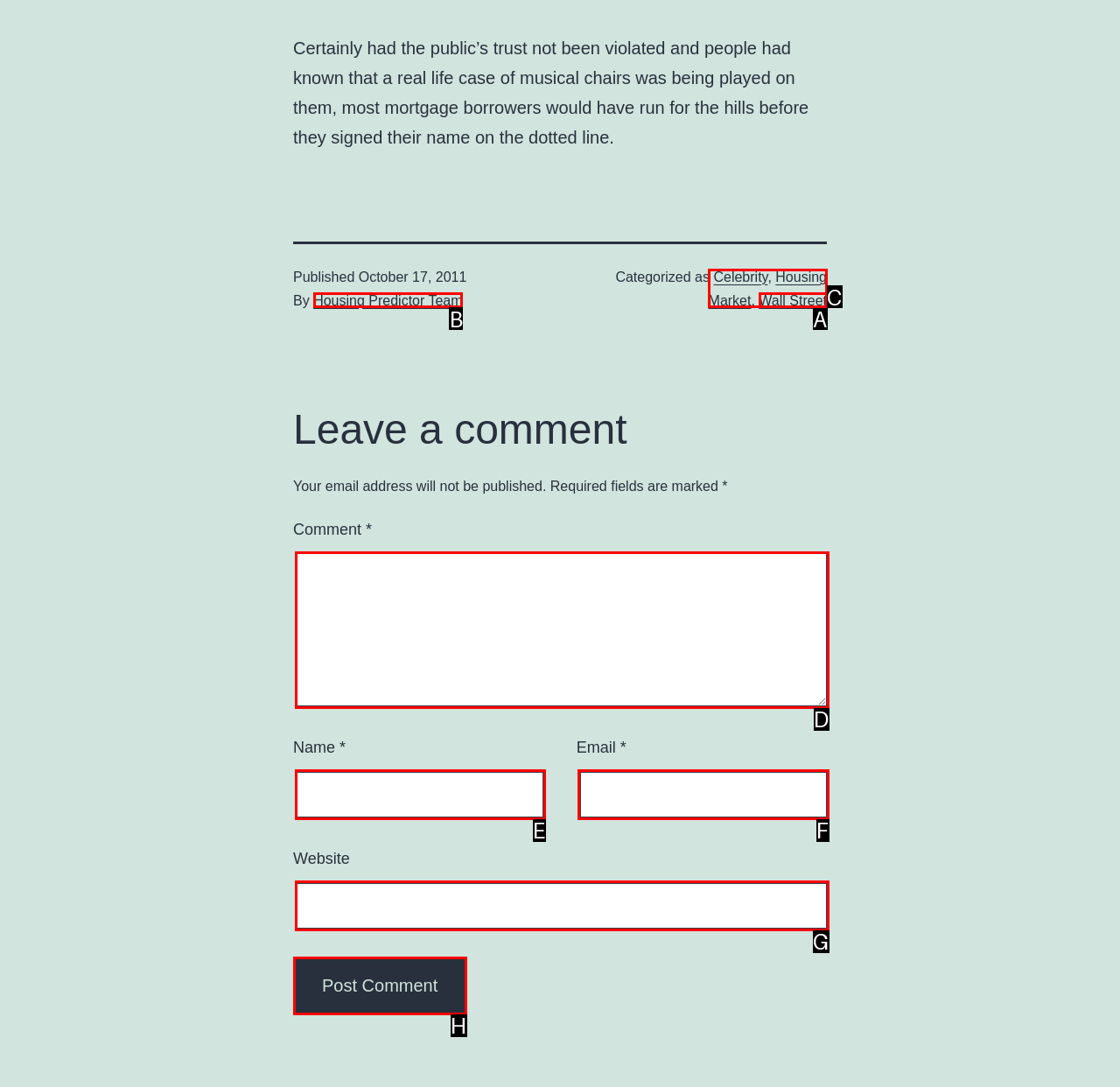Choose the letter that best represents the description: parent_node: Email * aria-describedby="email-notes" name="email". Provide the letter as your response.

F